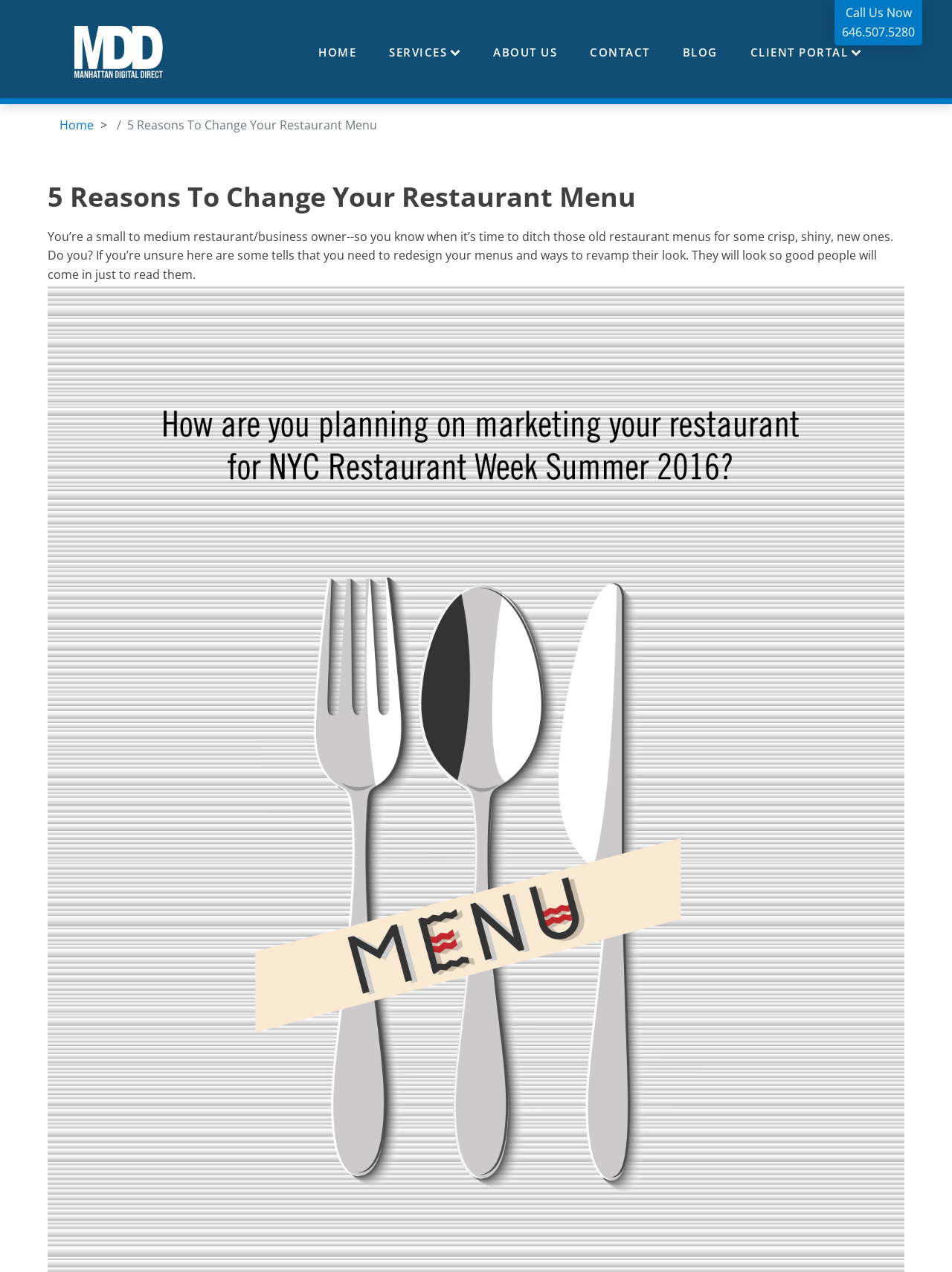Locate the UI element described as follows: "Client Portal". Return the bounding box coordinates as four float numbers between 0 and 1 in the order [left, top, right, bottom].

[0.771, 0.028, 0.922, 0.054]